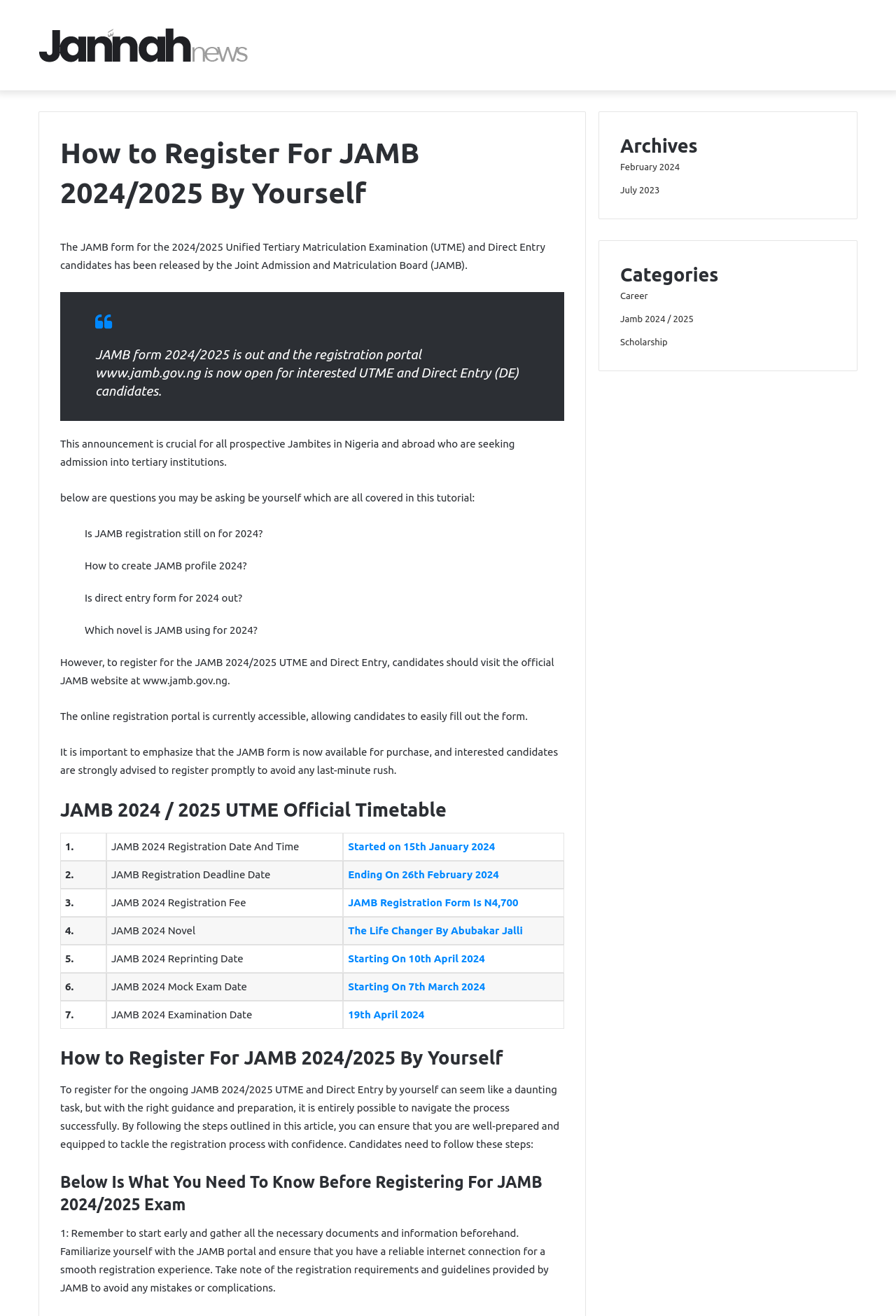Find the bounding box coordinates of the element to click in order to complete the given instruction: "Check 'JAMB 2024 Registration Date And Time'."

[0.383, 0.633, 0.63, 0.654]